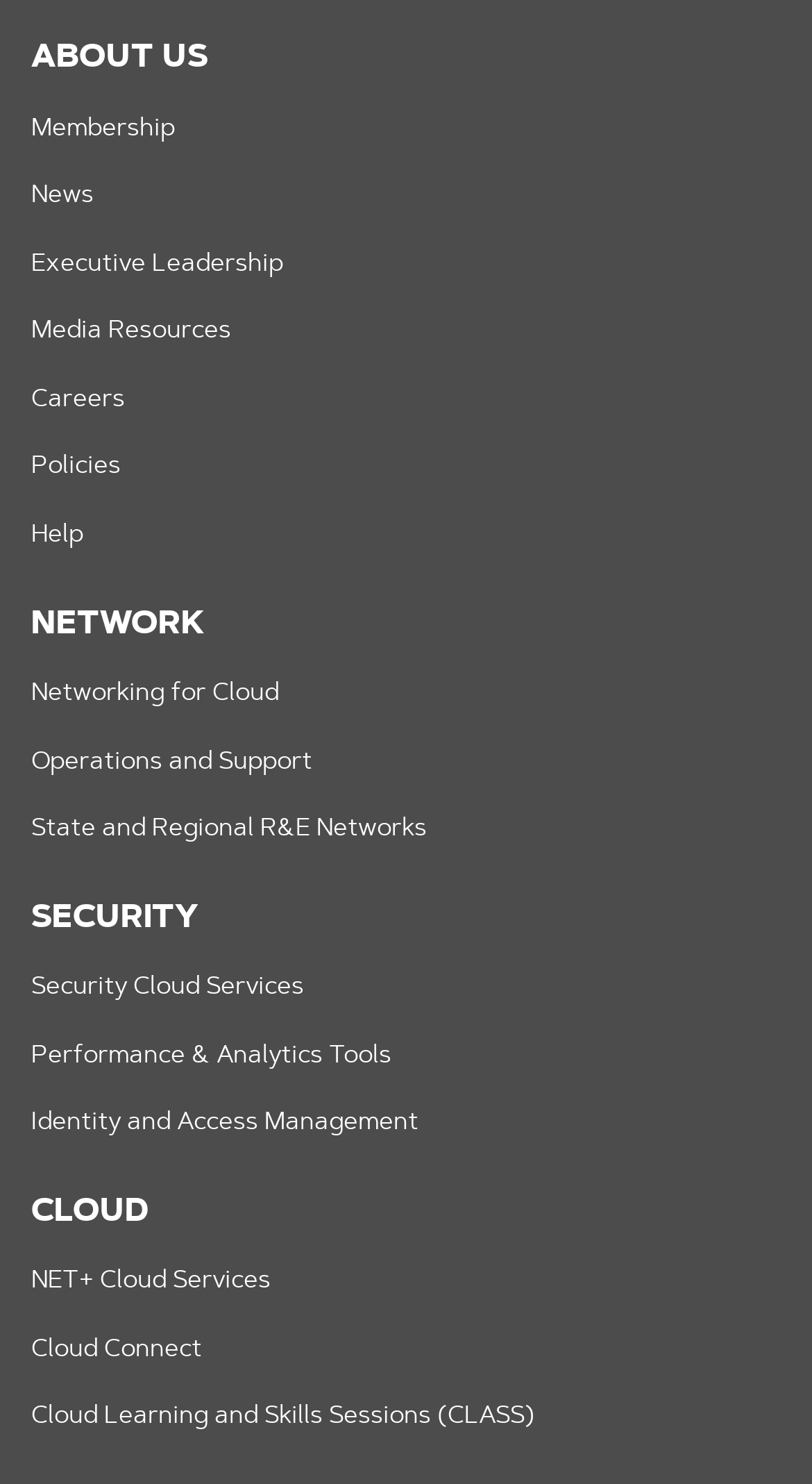Could you provide the bounding box coordinates for the portion of the screen to click to complete this instruction: "learn about executive leadership"?

[0.038, 0.17, 0.349, 0.186]